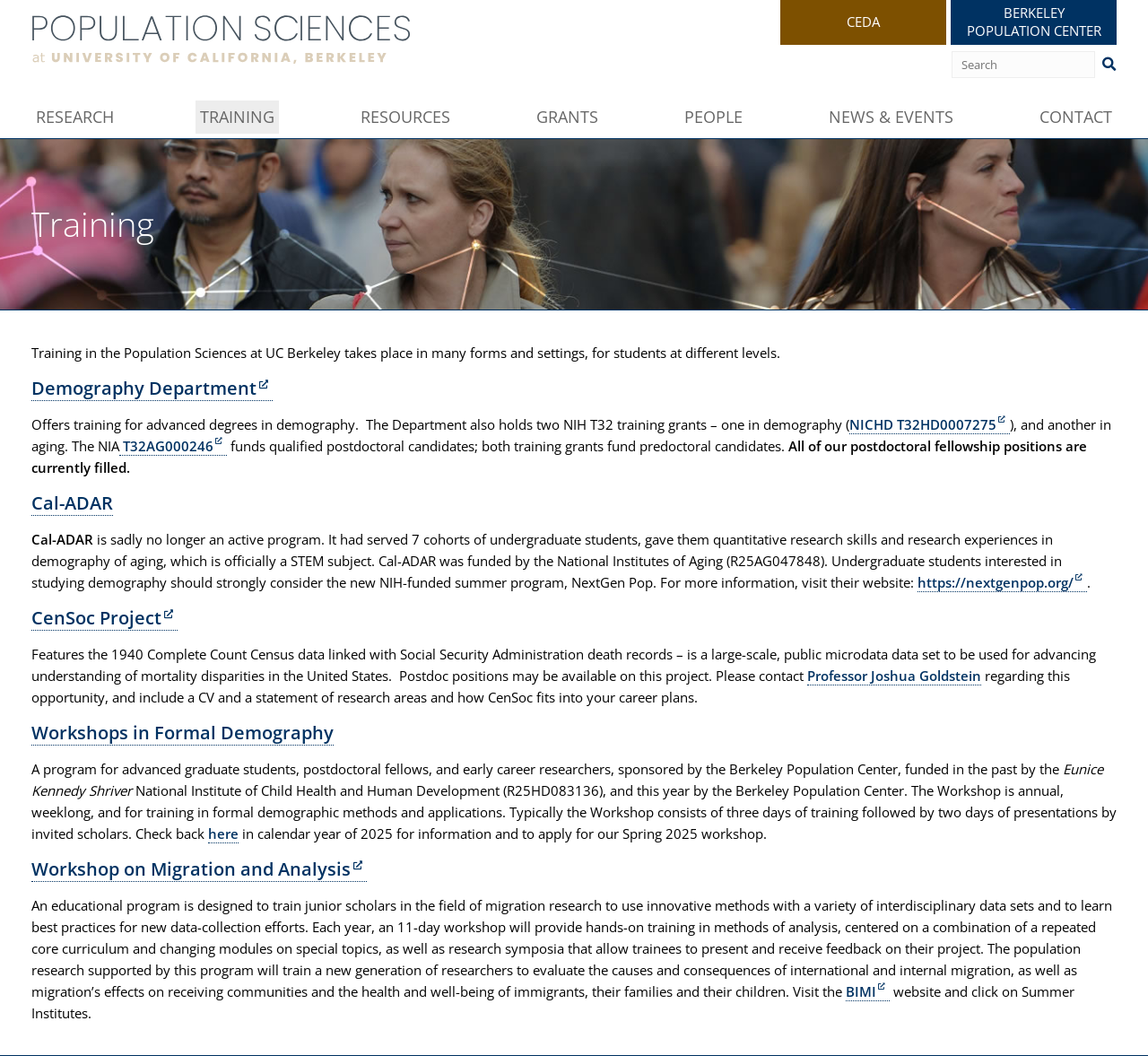Utilize the details in the image to thoroughly answer the following question: What is the name of the website that provides information about the NextGen Pop program?

I found the answer by looking at the link 'https://nextgenpop.org/' which is mentioned in the text 'For more information, visit their website: https://nextgenpop.org/' as the website that provides information about the NextGen Pop program.